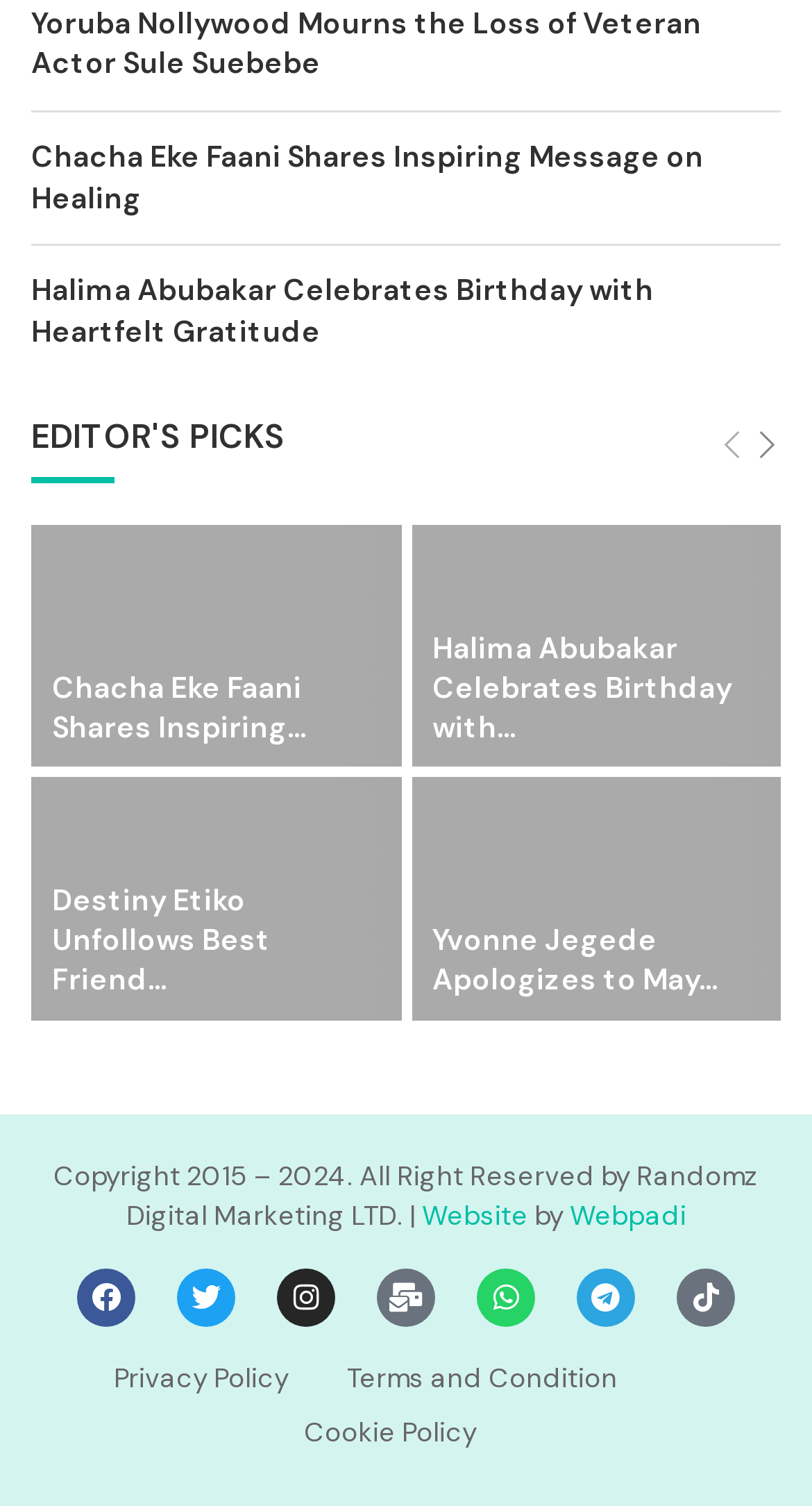Predict the bounding box coordinates of the area that should be clicked to accomplish the following instruction: "Read about Yoruba Nollywood mourning the loss of veteran actor Sule Suebebe". The bounding box coordinates should consist of four float numbers between 0 and 1, i.e., [left, top, right, bottom].

[0.038, 0.003, 0.864, 0.055]